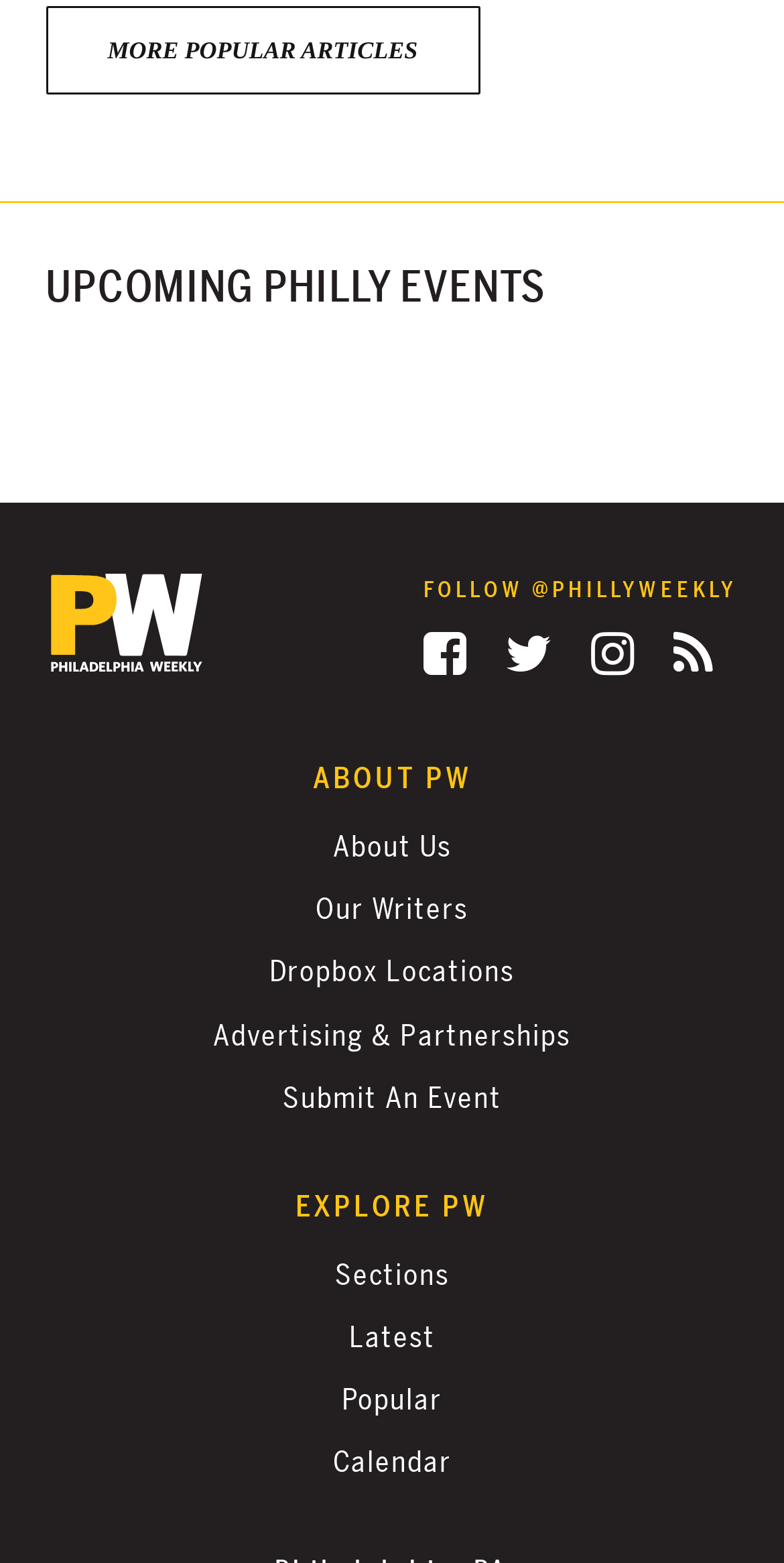Provide your answer in one word or a succinct phrase for the question: 
What is the name of the publication?

Philadelphia Weekly